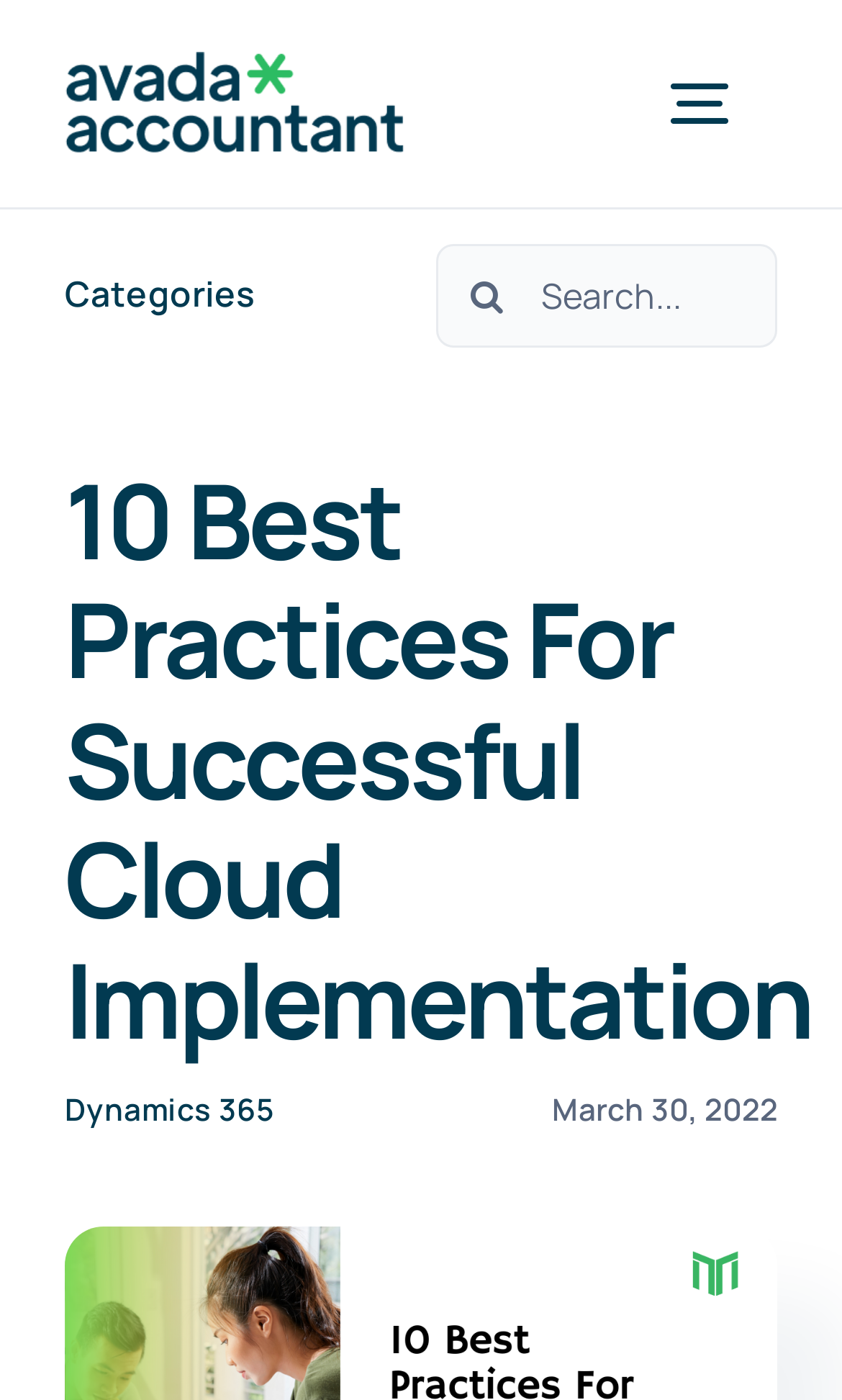By analyzing the image, answer the following question with a detailed response: What is the purpose of the button with a search icon?

The button with a search icon is used for searching, as indicated by the StaticText element '' inside the button, which is a common icon for search functionality.